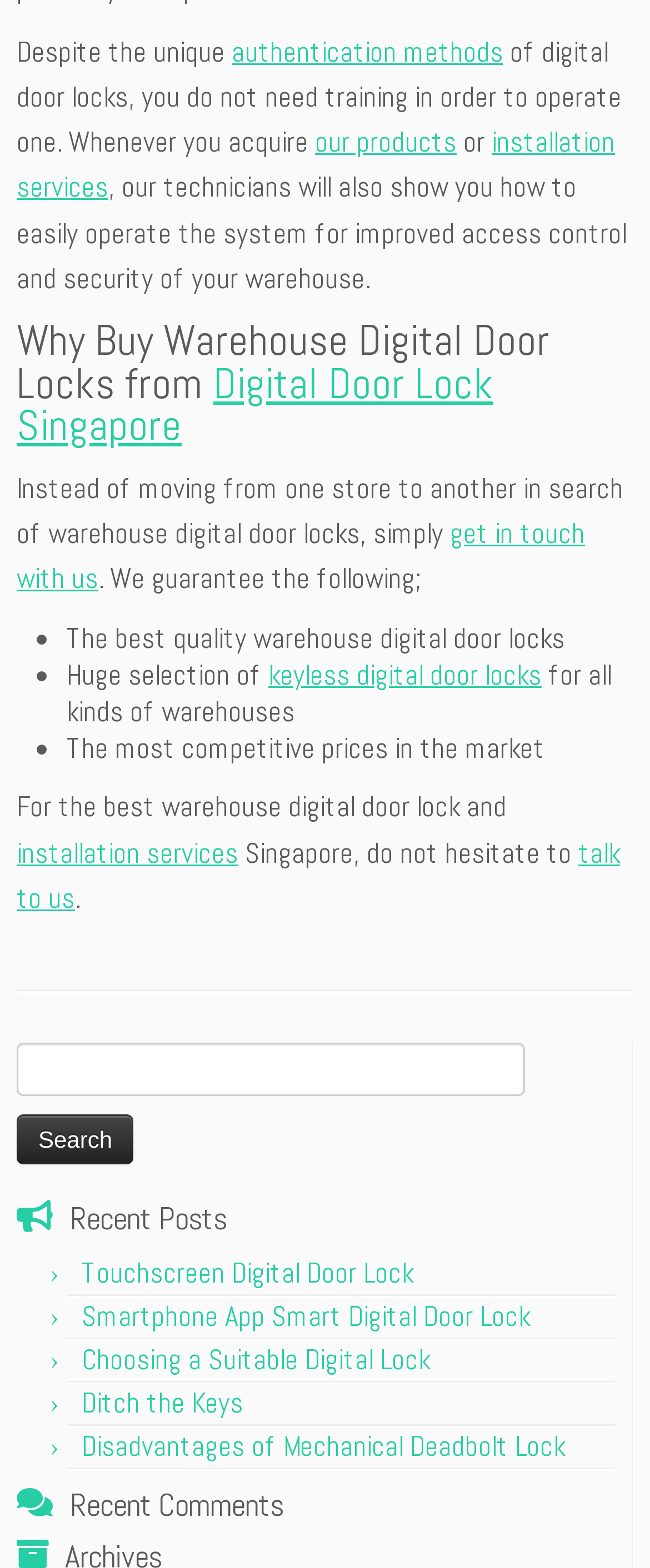What is the purpose of the search bar?
Answer the question with a single word or phrase derived from the image.

Search for products or services